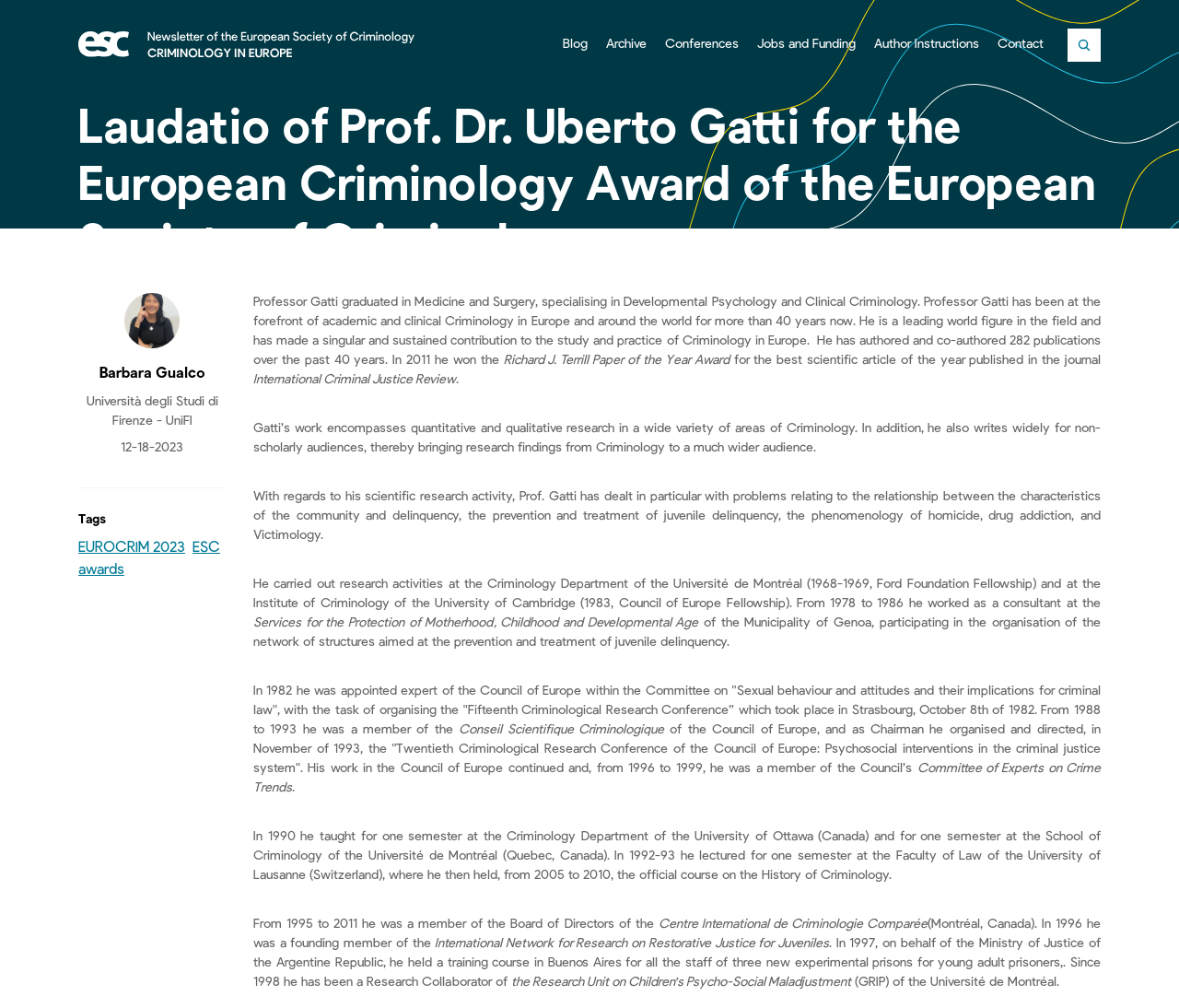Can you find the bounding box coordinates for the element to click on to achieve the instruction: "Search for issues and blog posts"?

[0.257, 0.089, 0.709, 0.123]